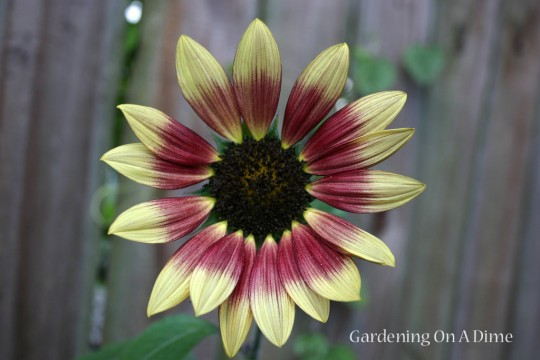Describe the image thoroughly, including all noticeable details.

The image showcases a striking sunflower with vibrant yellow petals accented by deep red edges, capturing its exquisite beauty in full bloom. The flower is presented from a top-down perspective, allowing for a detailed view of its unique coloration and intricate petal structure. Behind the sunflower, a rustic wooden fence hints at a garden setting, while soft greenery surrounds the flower, adding to the natural ambiance. The photograph embodies the essence of nature's artistry, reminiscent of the phrase "Mother Nature’s airbrush," inviting viewers to pause and appreciate the serene moments found in gardening. This post is part of a series titled "Wordless Wednesday," emphasizing the joy of visual storytelling and connection with nature.